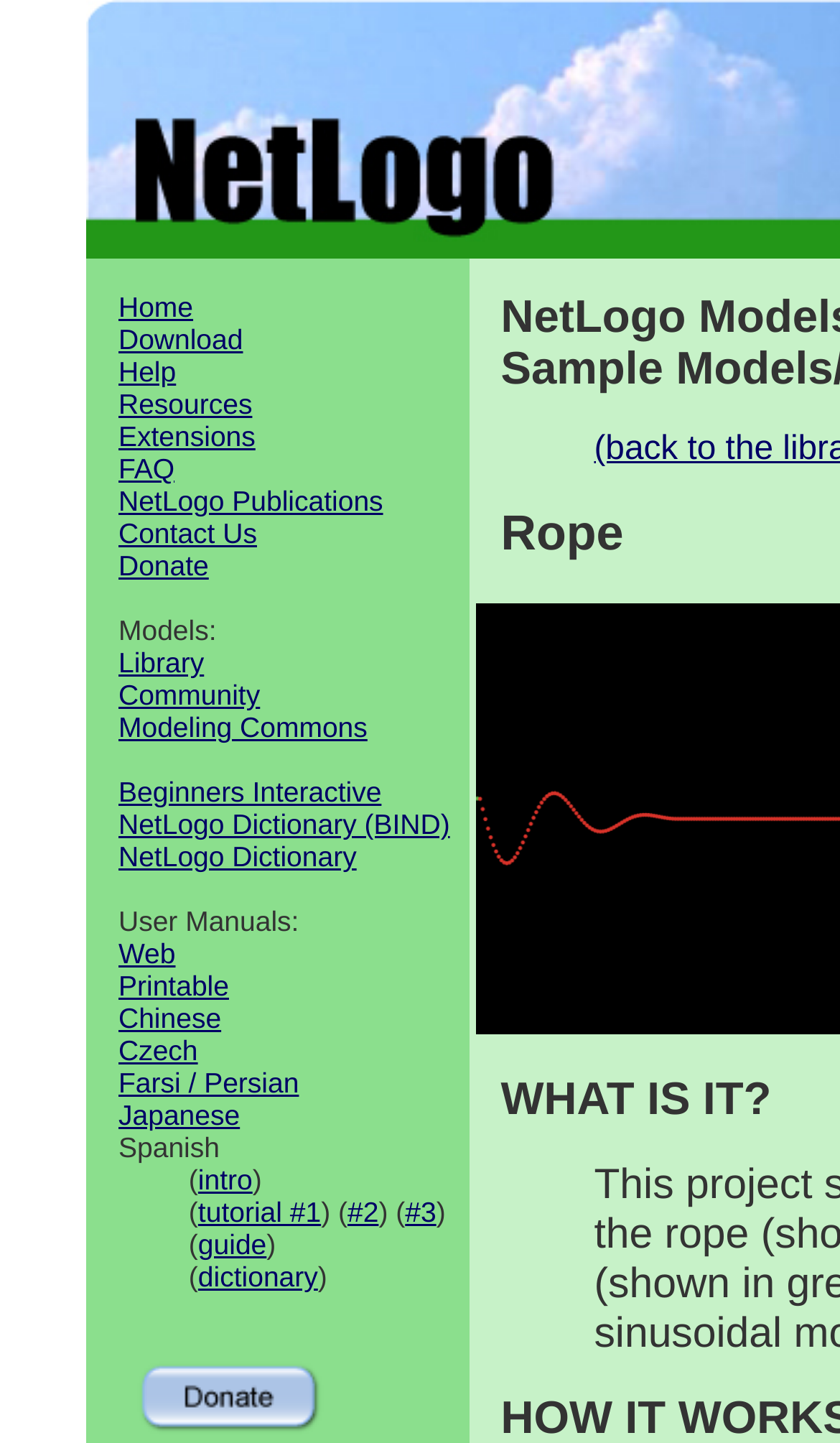Use a single word or phrase to answer the question:
How many links are there in the top navigation bar?

11